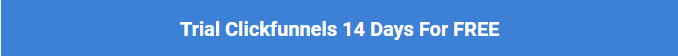Give a detailed account of what is happening in the image.

The image promotes a 14-day free trial of ClickFunnels, emphasizing the opportunity for users to explore and utilize the platform's features without any initial cost. The text is presented in a bold, white font against a vibrant blue background, making it highly attention-grabbing. This call-to-action encourages potential users to engage with ClickFunnels, highlighting its capabilities in streamlining online sales processes and marketing funnels. The placement and design of the promotional message suggest an emphasis on accessibility and user engagement, appealing to individuals interested in enhancing their eCommerce and digital marketing ventures.